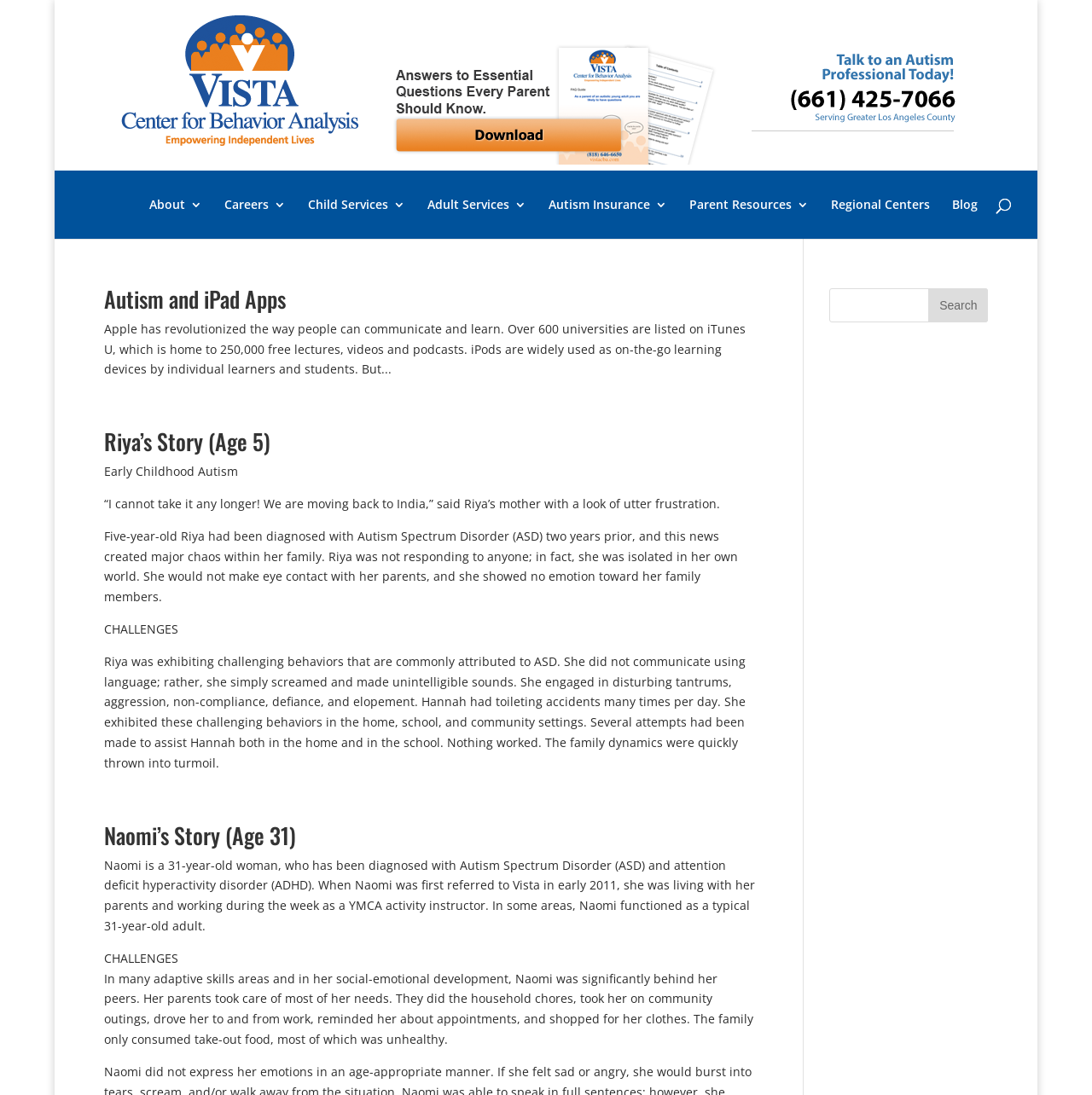Using the provided element description "Naomi’s Story (Age 31)", determine the bounding box coordinates of the UI element.

[0.095, 0.747, 0.271, 0.778]